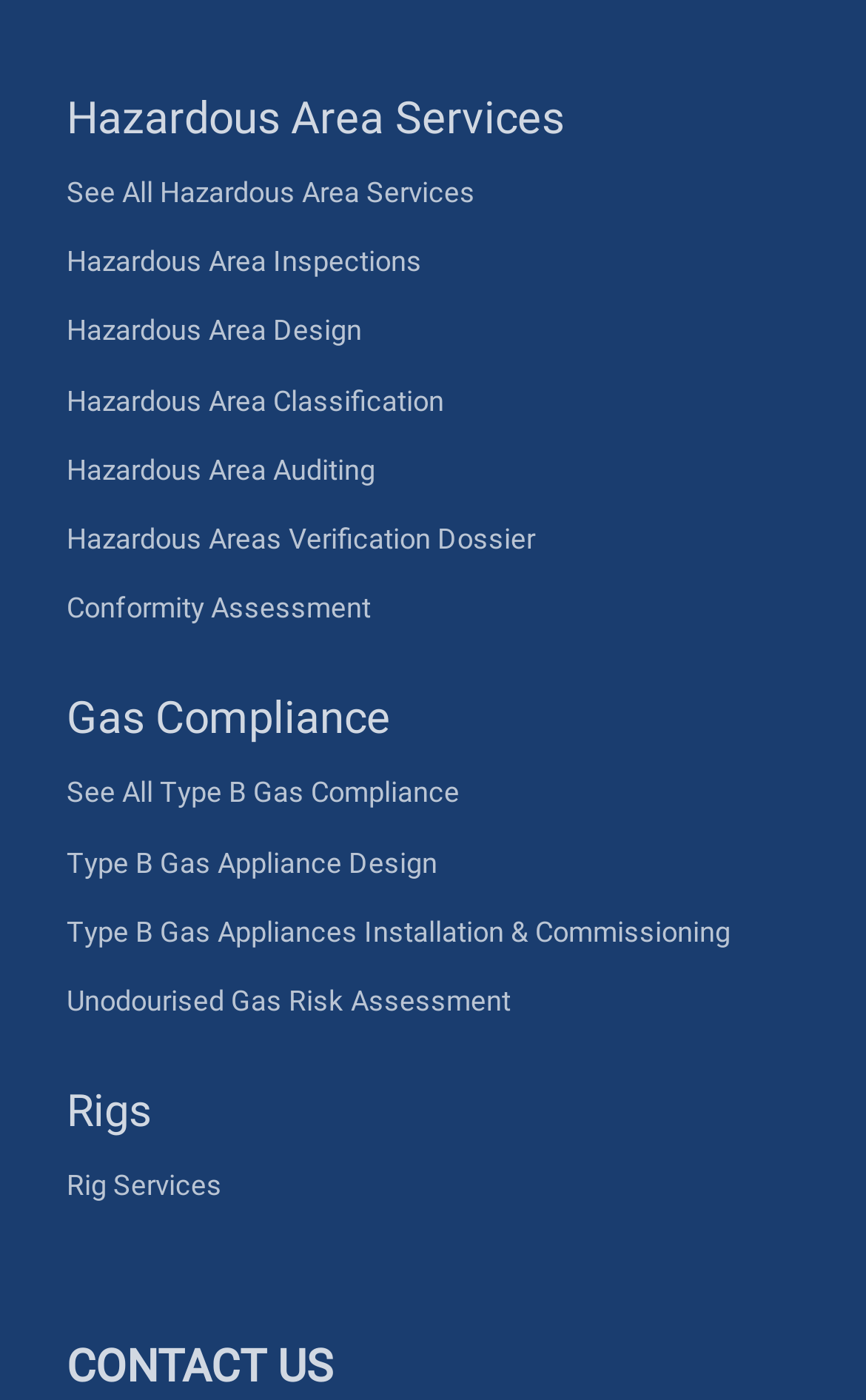What services are offered under Hazardous Area Services?
Look at the screenshot and give a one-word or phrase answer.

Inspections, Design, Classification, Auditing, Verification Dossier, Conformity Assessment